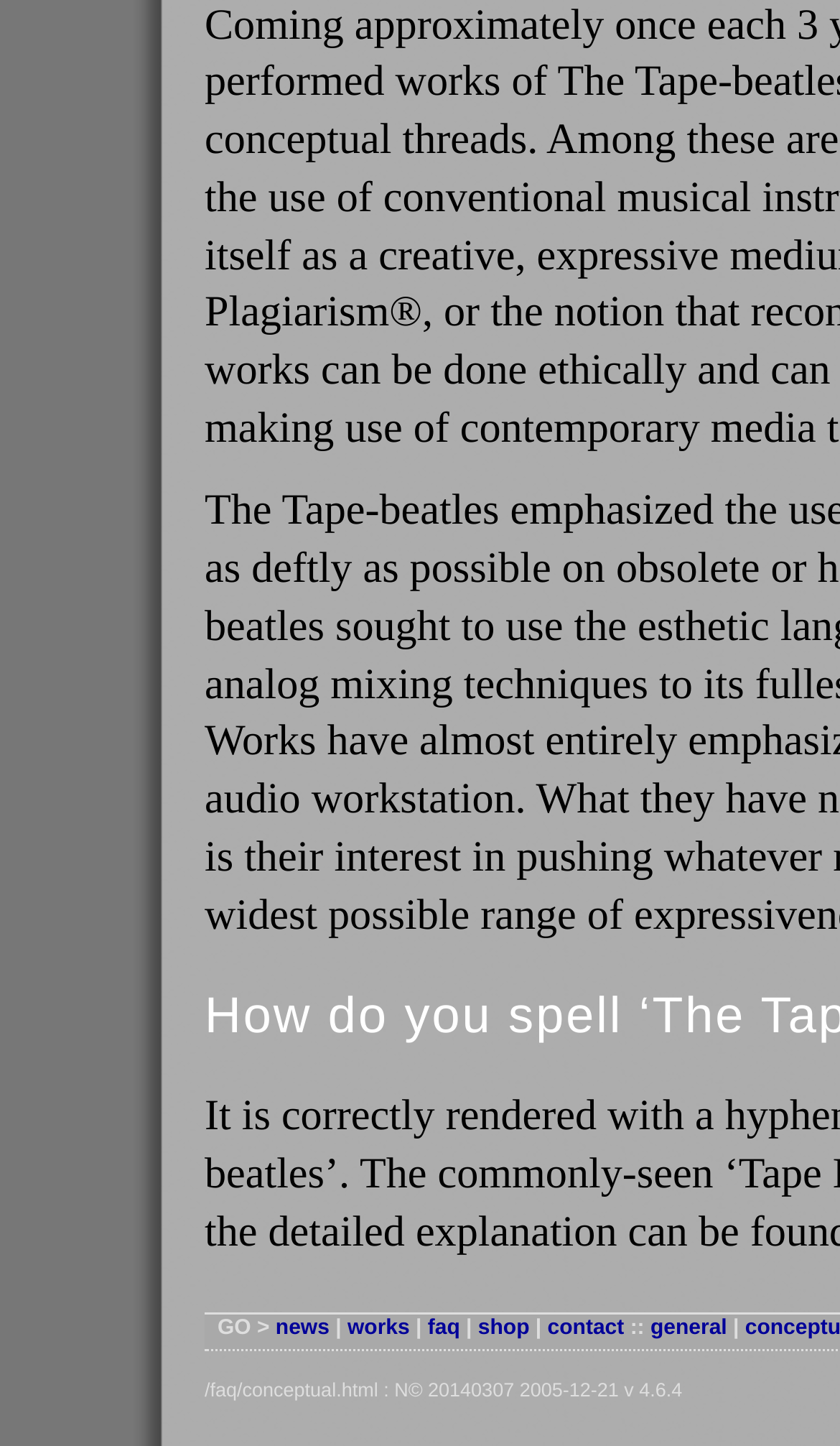How many '|' characters are on the top navigation bar?
Provide a short answer using one word or a brief phrase based on the image.

5